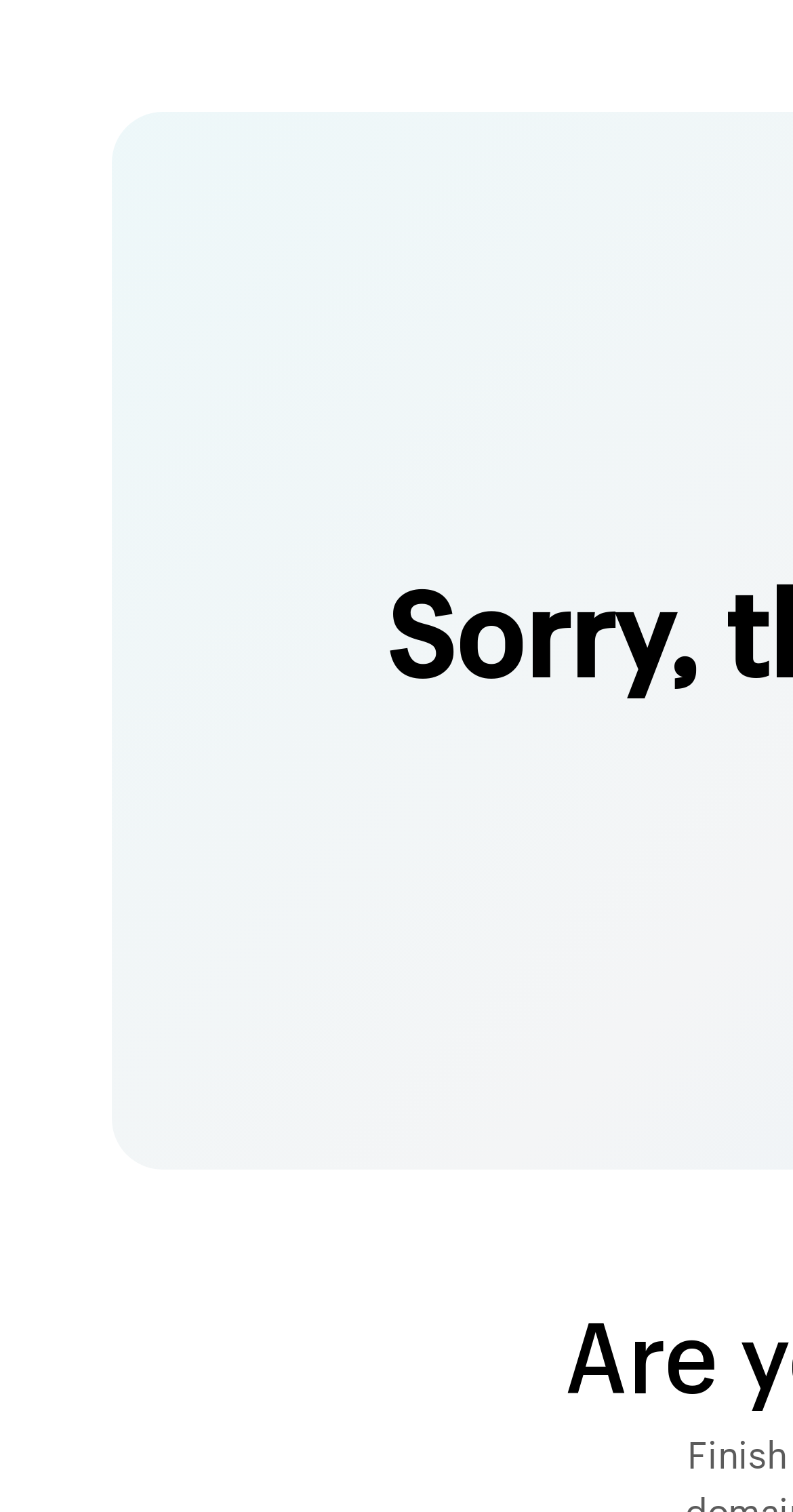Extract the main heading from the webpage content.

Sorry, this store is currently unavailable.